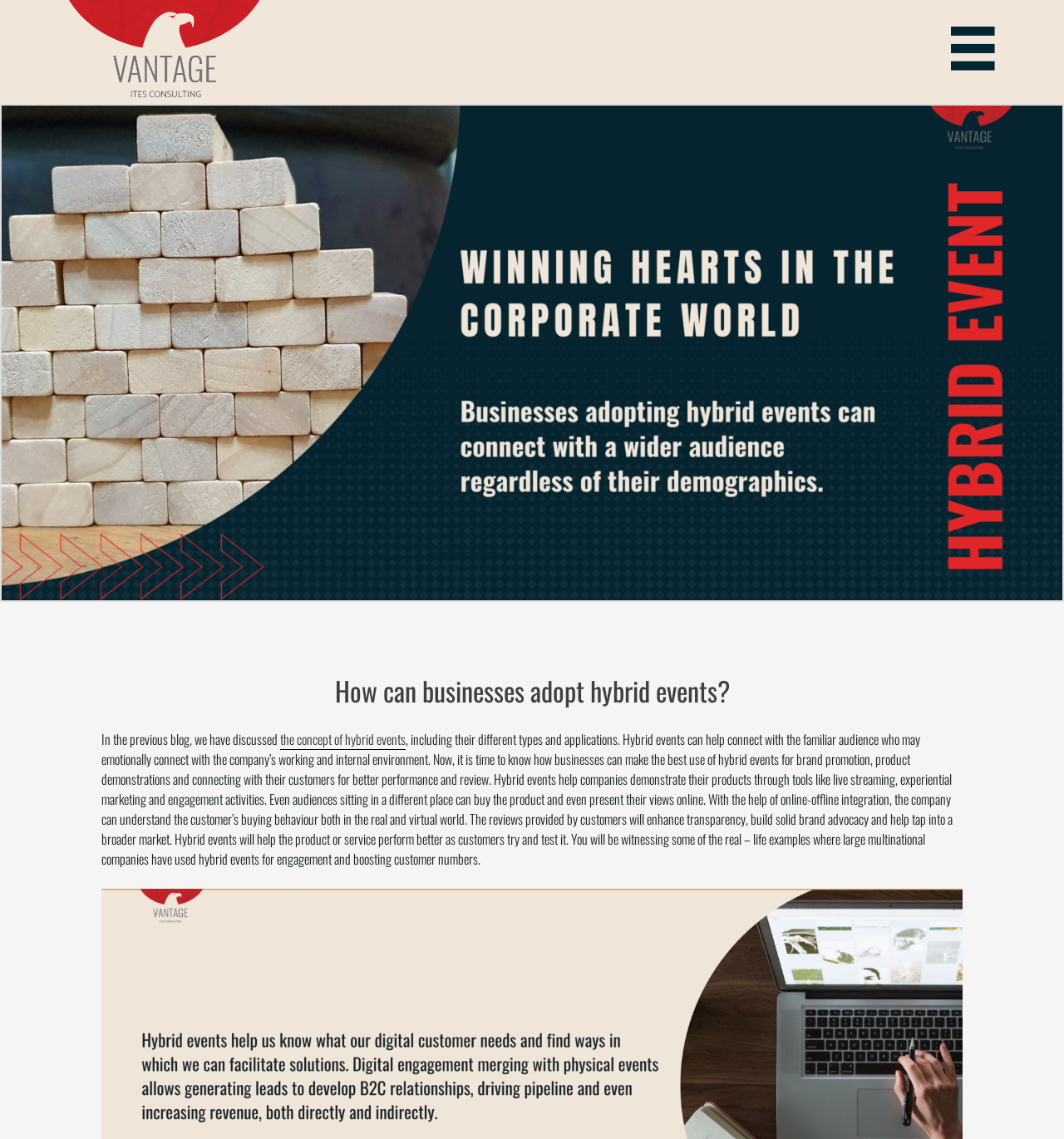What can customers do during hybrid events?
Offer a detailed and exhaustive answer to the question.

As mentioned on the webpage, even audiences sitting in a different place can buy the product and present their views online during hybrid events, which helps companies understand customer buying behavior both in the real and virtual world.